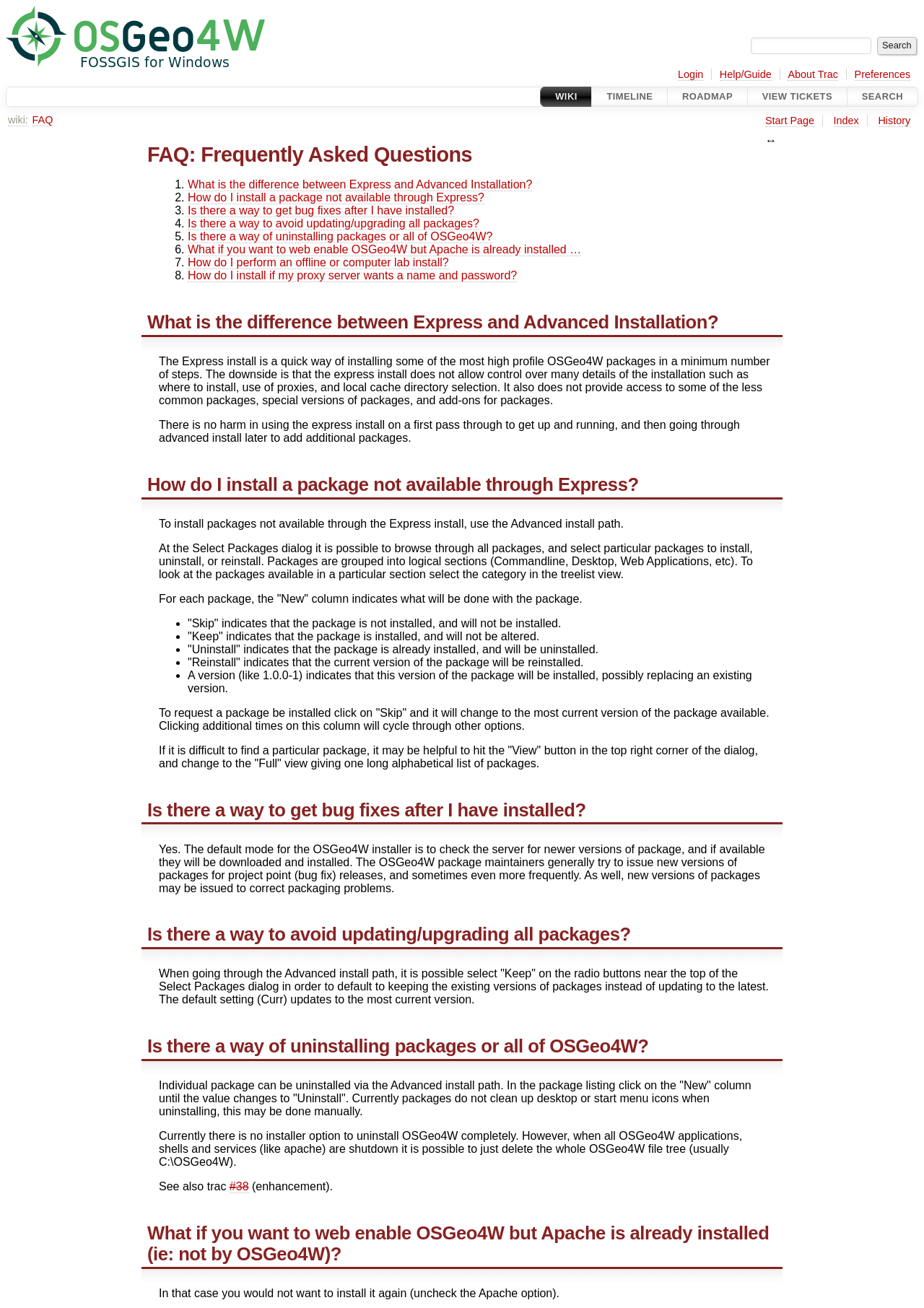For the given element description View Tickets, determine the bounding box coordinates of the UI element. The coordinates should follow the format (top-left x, top-left y, bottom-right x, bottom-right y) and be within the range of 0 to 1.

[0.809, 0.066, 0.916, 0.082]